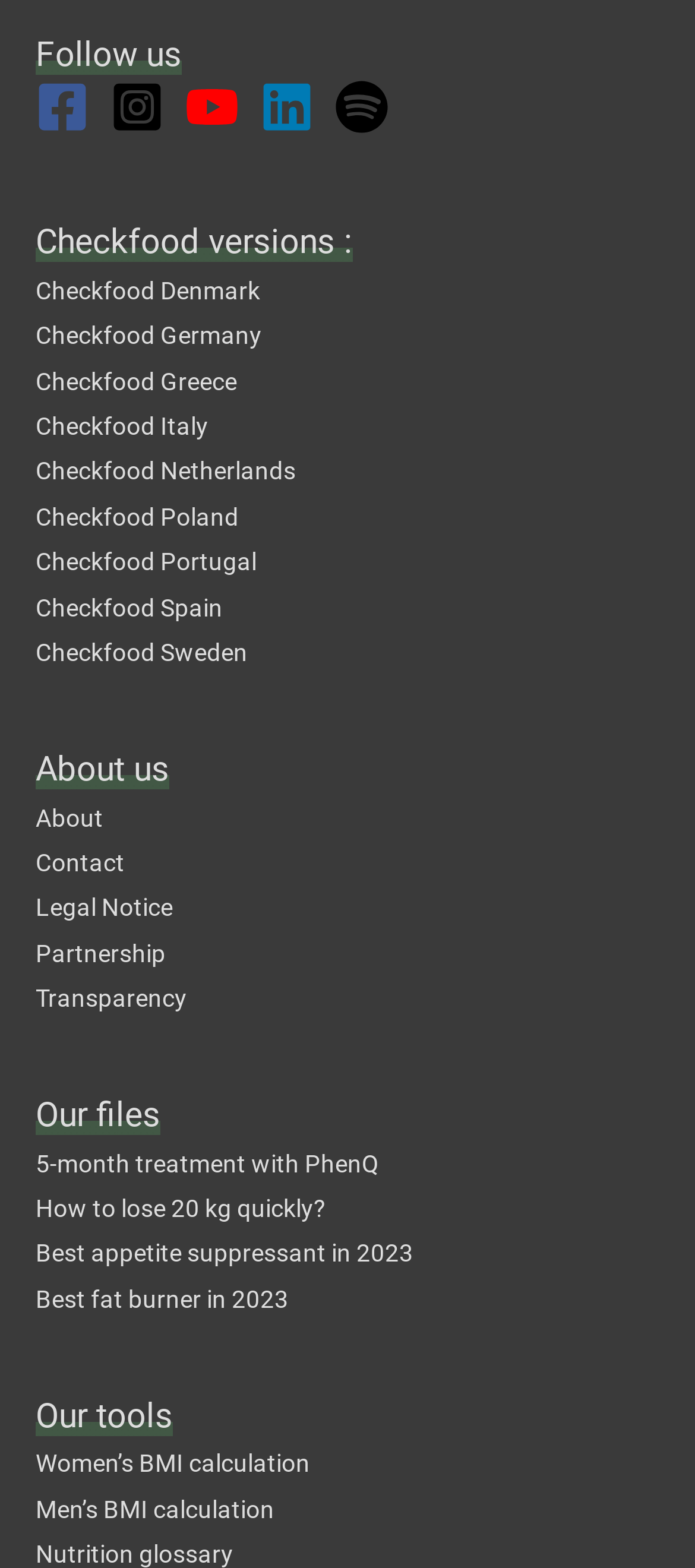Using the details in the image, give a detailed response to the question below:
What is the first tool available under 'Our tools'?

The question can be answered by looking at the links provided under the 'Our tools' navigation, and the first link is 'Women’s BMI calculation'.